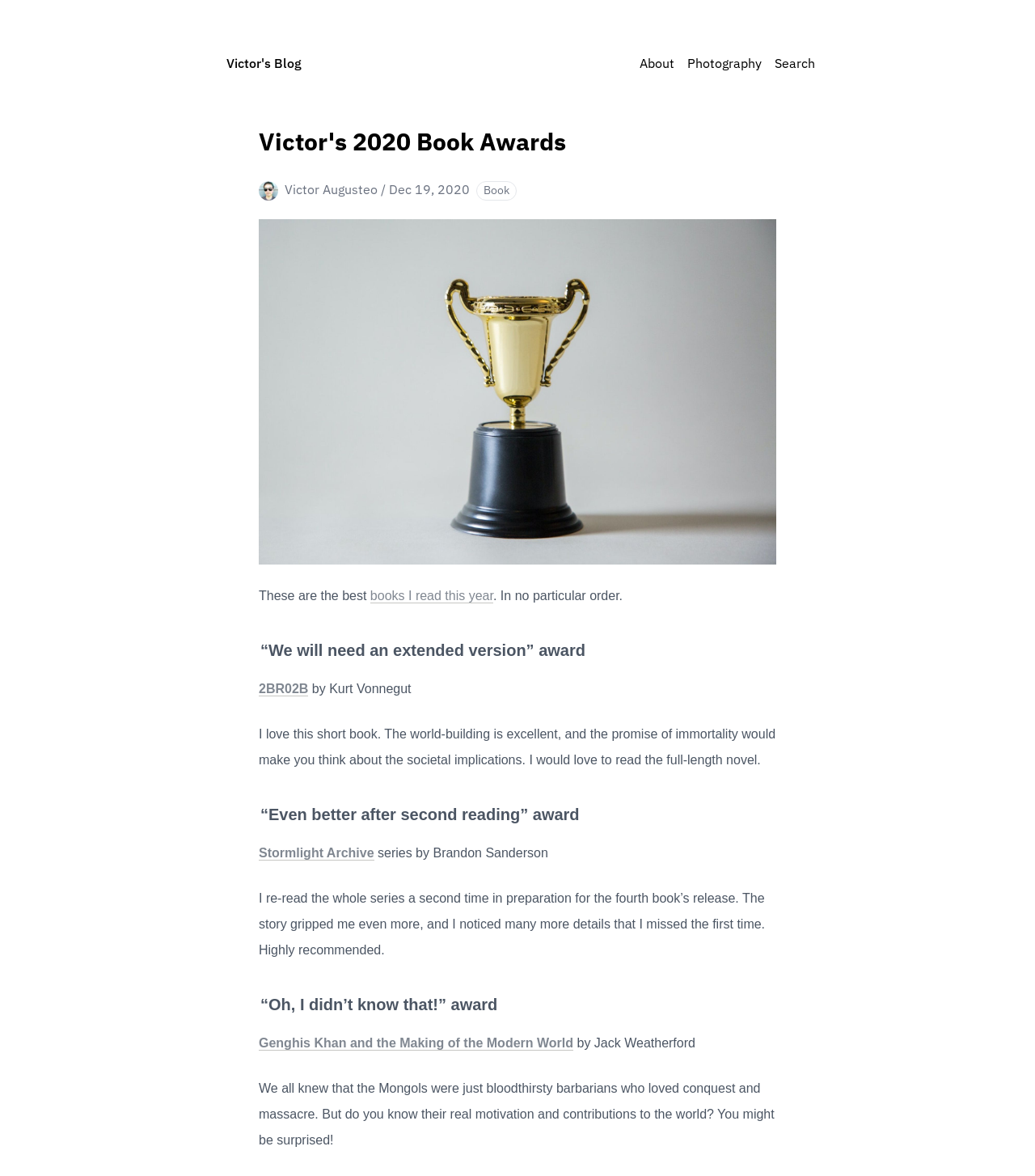Provide the bounding box coordinates of the HTML element this sentence describes: "Photography". The bounding box coordinates consist of four float numbers between 0 and 1, i.e., [left, top, right, bottom].

[0.664, 0.05, 0.736, 0.061]